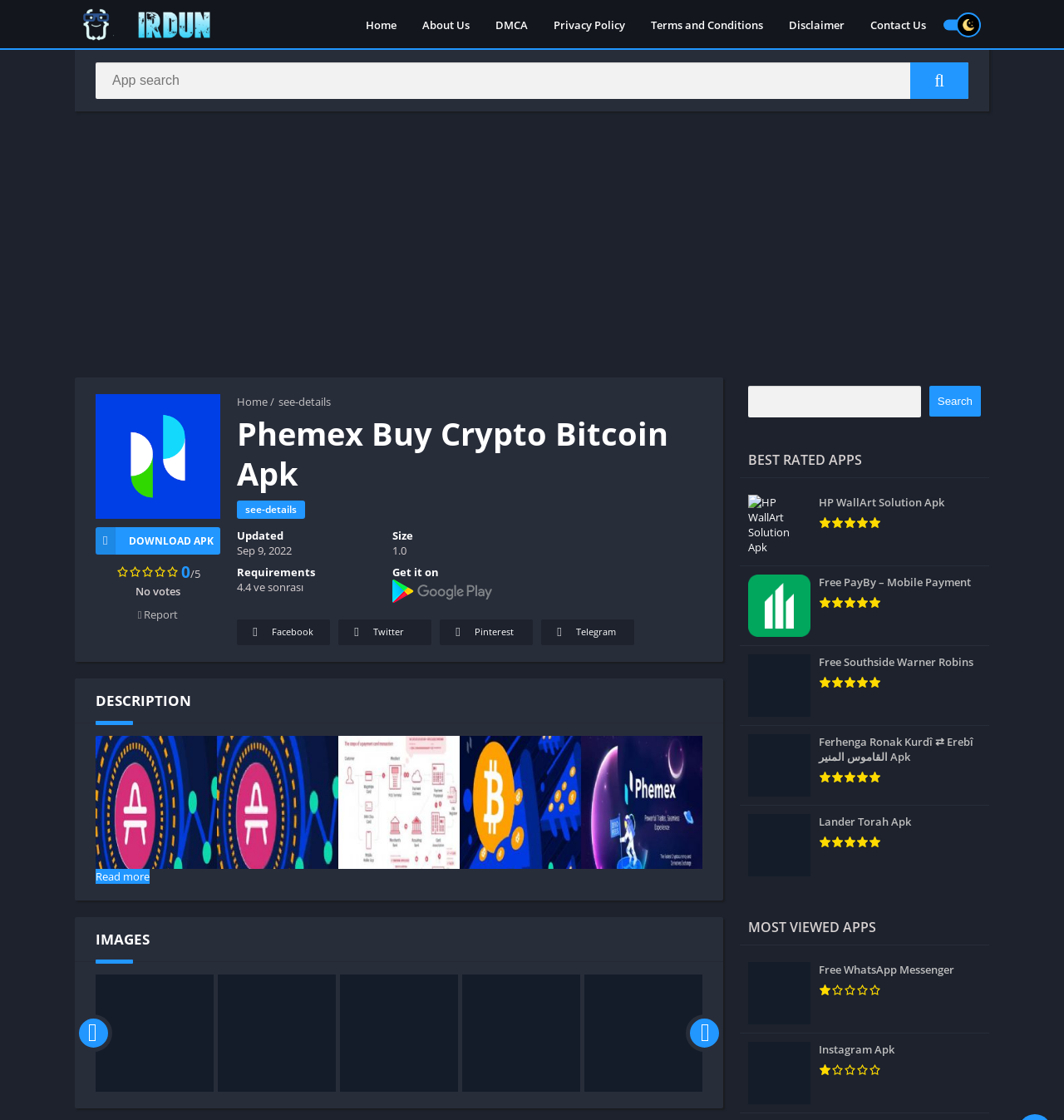What type of apps are listed under 'BEST RATED APPS'?
Look at the screenshot and give a one-word or phrase answer.

Mobile payment and solution apps